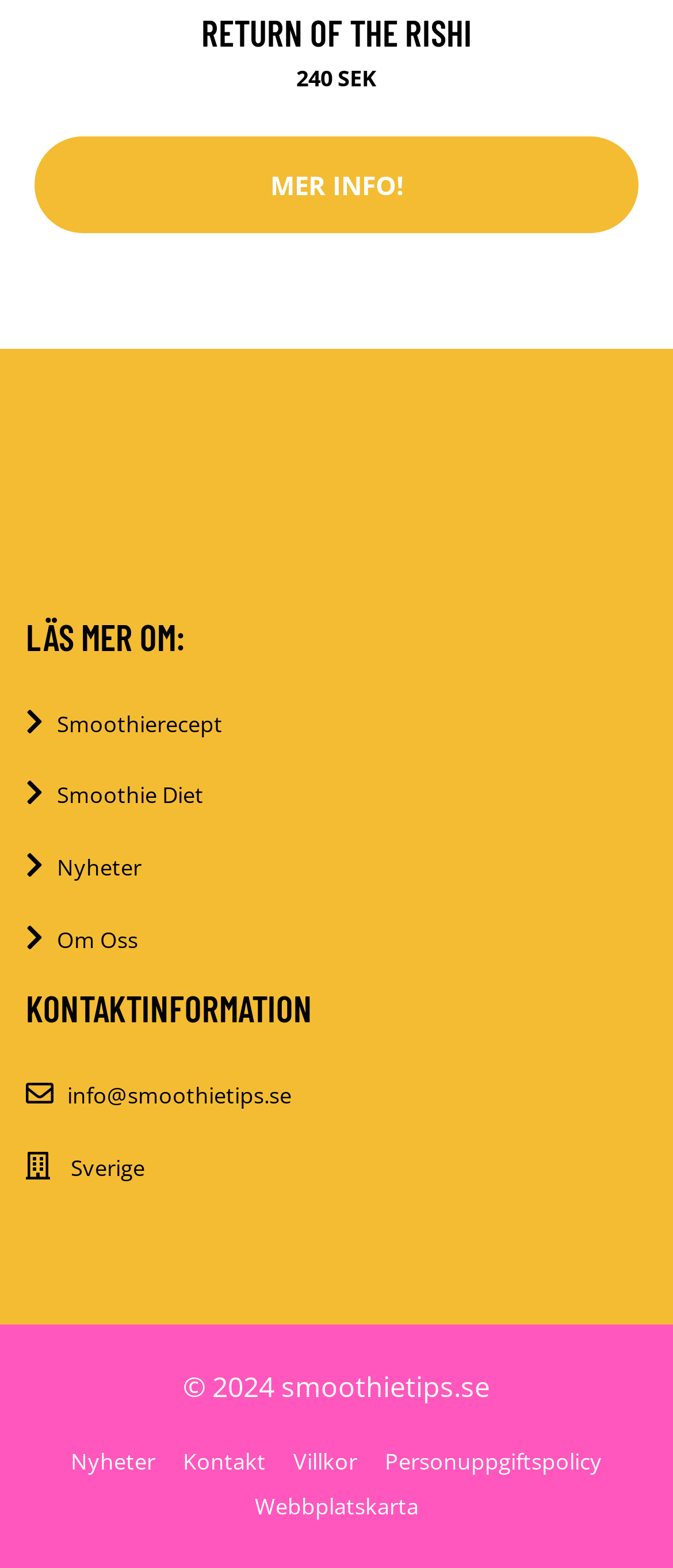Use the information in the screenshot to answer the question comprehensively: How many main categories are there in the webpage?

The main categories are located in the middle section of the webpage, and they are 'Smoothierecept', 'Smoothie Diet', 'Nyheter', and 'Om Oss'. By counting these categories, we can determine that there are 4 main categories.